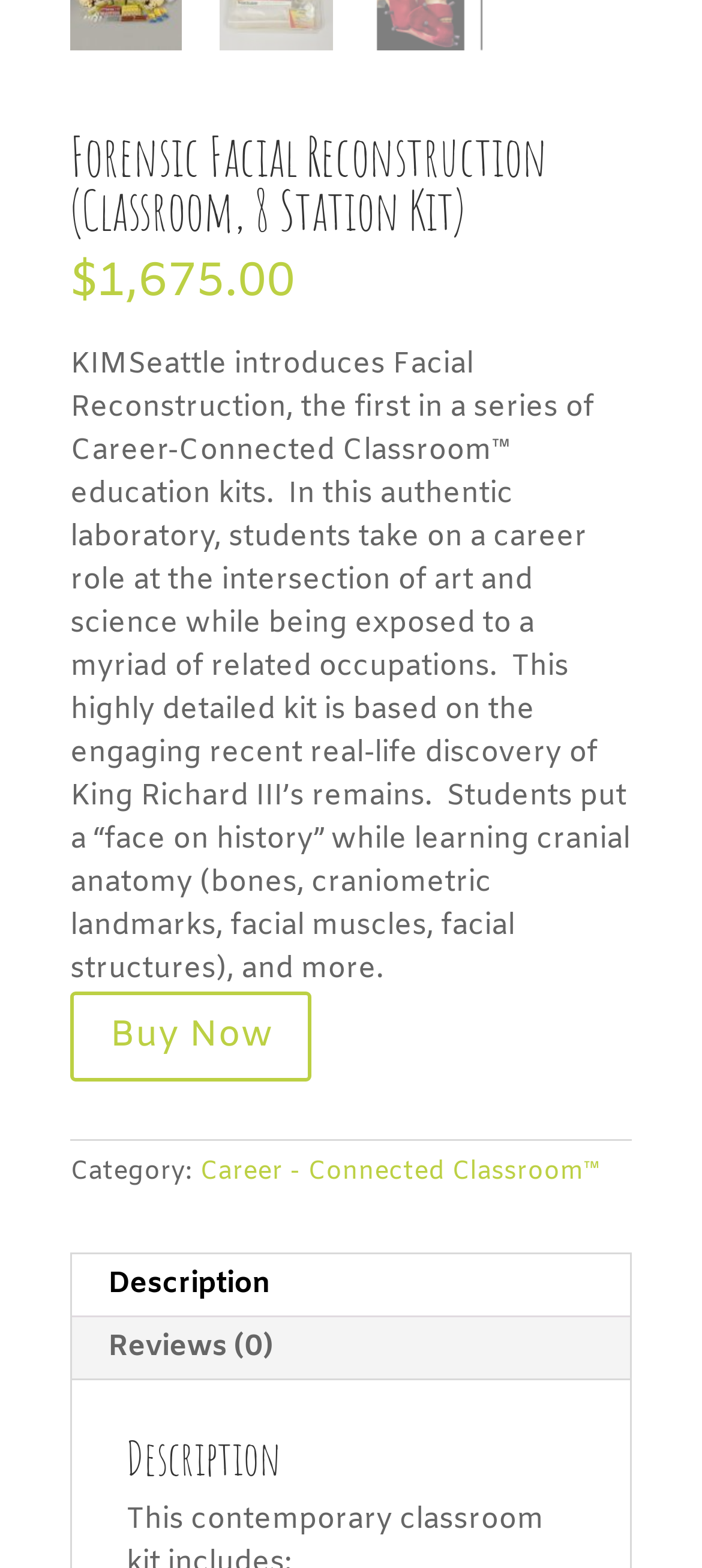Find the bounding box coordinates for the UI element whose description is: "Description". The coordinates should be four float numbers between 0 and 1, in the format [left, top, right, bottom].

[0.097, 0.8, 0.9, 0.839]